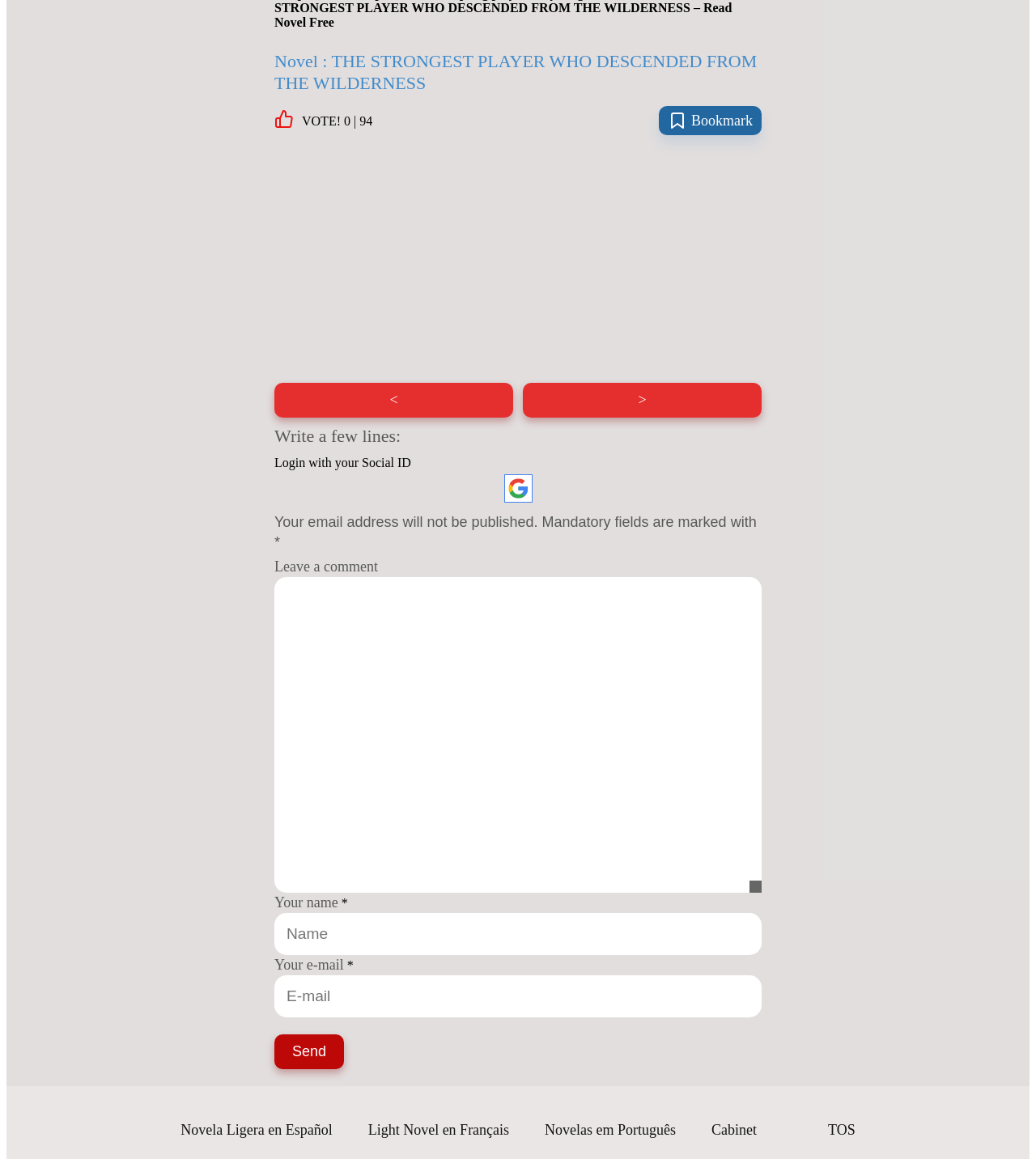How many people liked the novel?
Refer to the image and respond with a one-word or short-phrase answer.

94